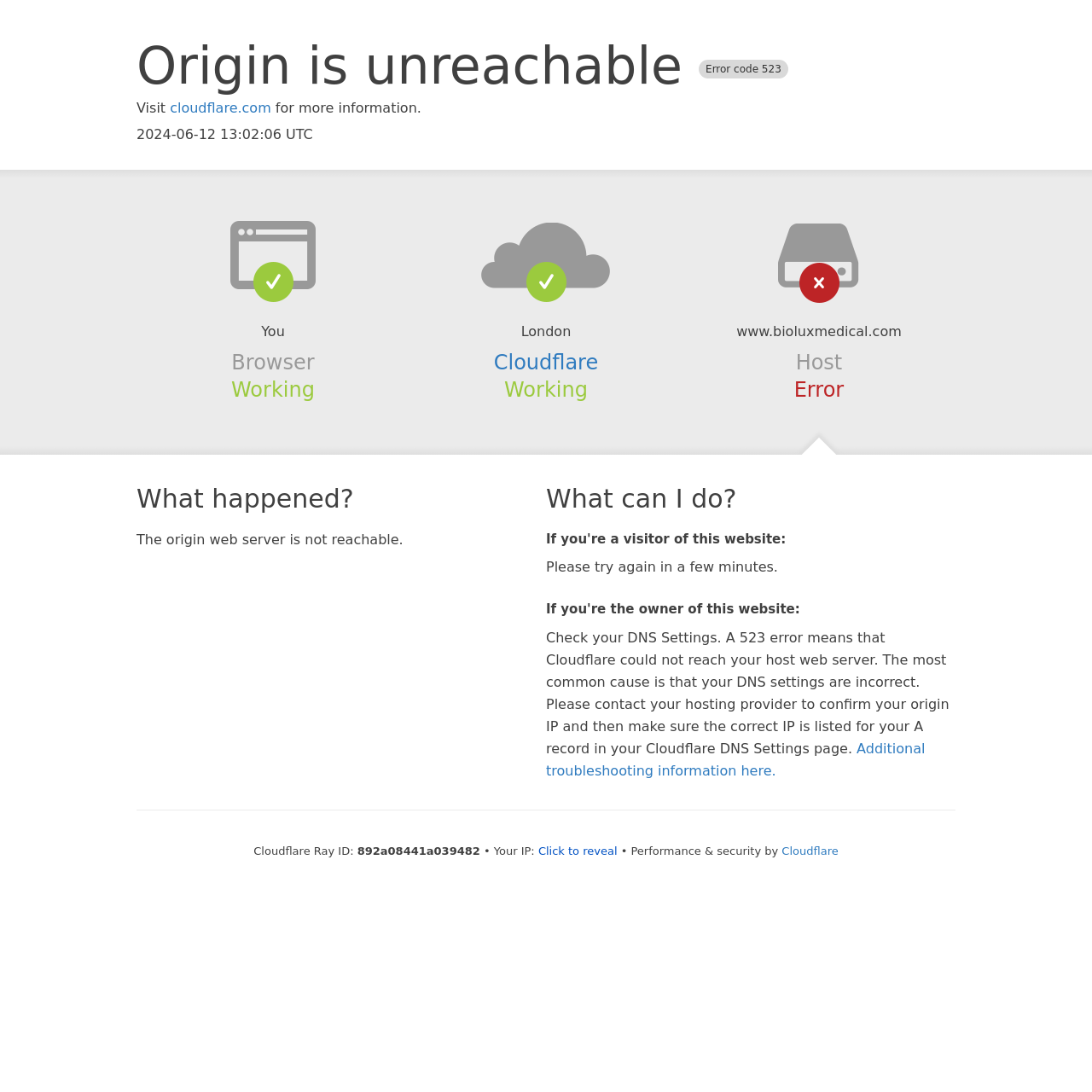Determine the bounding box for the UI element as described: "Additional troubleshooting information here.". The coordinates should be represented as four float numbers between 0 and 1, formatted as [left, top, right, bottom].

[0.5, 0.678, 0.847, 0.713]